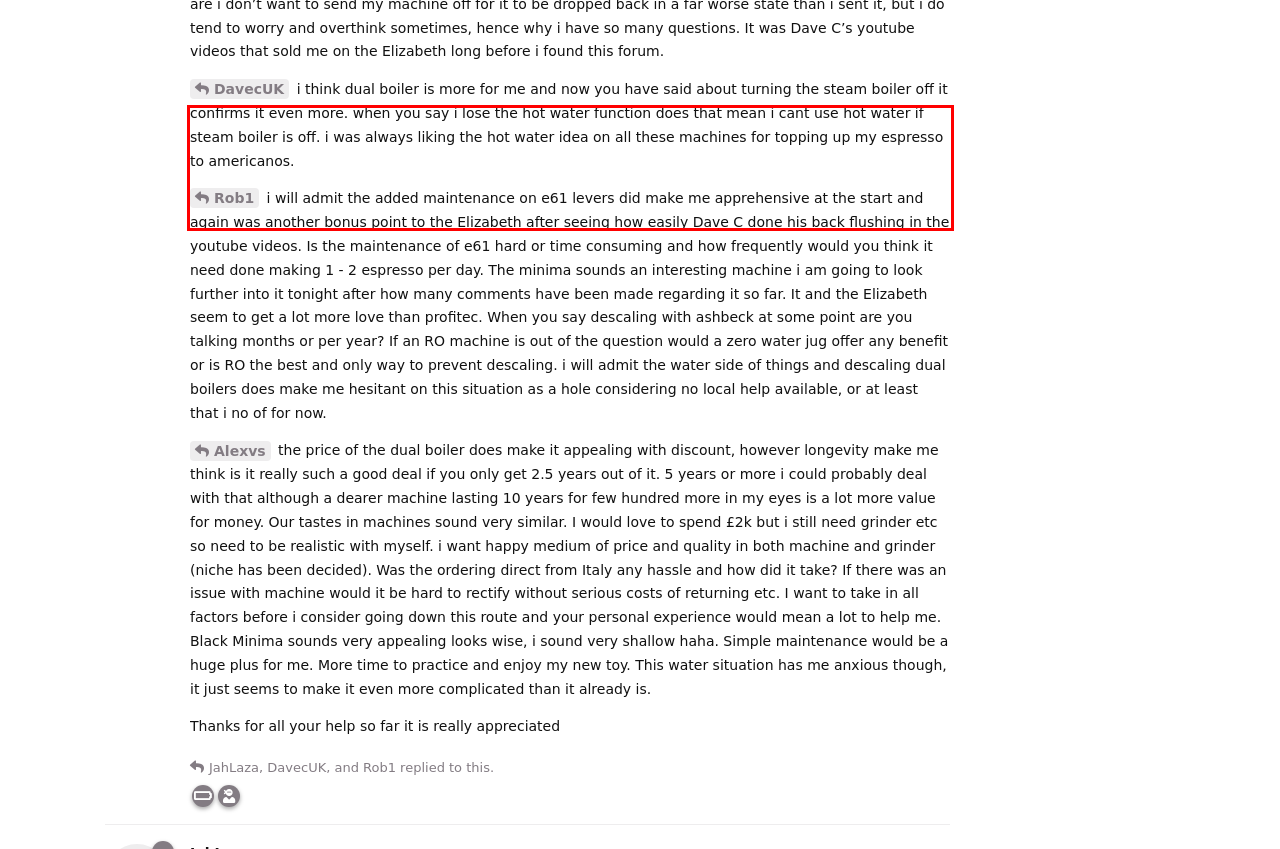You are given a webpage screenshot with a red bounding box around a UI element. Extract and generate the text inside this red bounding box.

drdre89 How long have you had the Rancilio Pro X and what did you start off with? I like to hear what other people started out on and why they progressed to what they use now and what made them choose it or feel the need to upgrade. I hope this helps me understand more and maybe jump straight in with a machine that will be more than i will ever need in the hope of costing less in the long run not needing to upgrade or chase things i should of considered at this stage of buying.